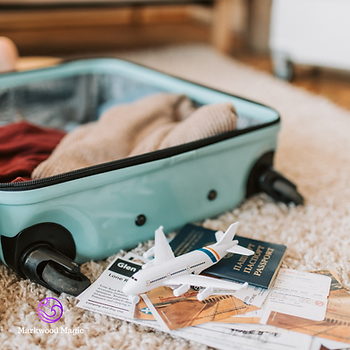Detail every visible element in the image extensively.

The image showcases a neatly packed turquoise suitcase opened on a soft, textured floor. Inside, various clothing items, including a cozy sweater and other essentials, are visible. Surrounding the suitcase are important travel documents such as passports and boarding passes, alongside a miniature airplane model, symbolizing travel and adventure. This scene captures the essence of preparing for a vacation, emphasizing the importance of packing and organizing essential items to ensure a smooth transition into vacation mode. The backdrop hints at a warm, inviting space, perfect for the excitement that comes with planning a getaway.